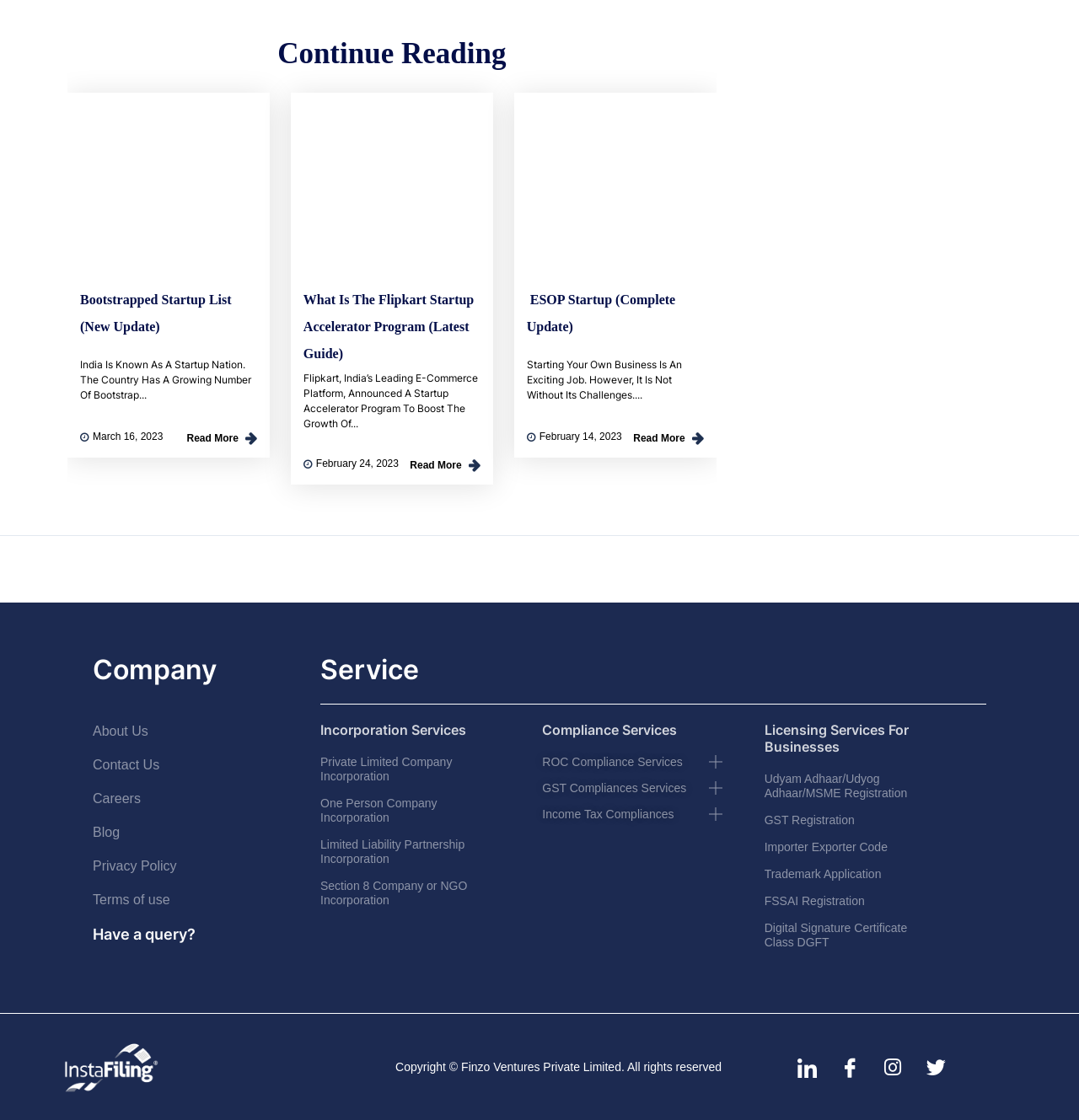What services are offered by the company?
Provide a short answer using one word or a brief phrase based on the image.

Incorporation Services, Compliance Services, Licensing Services